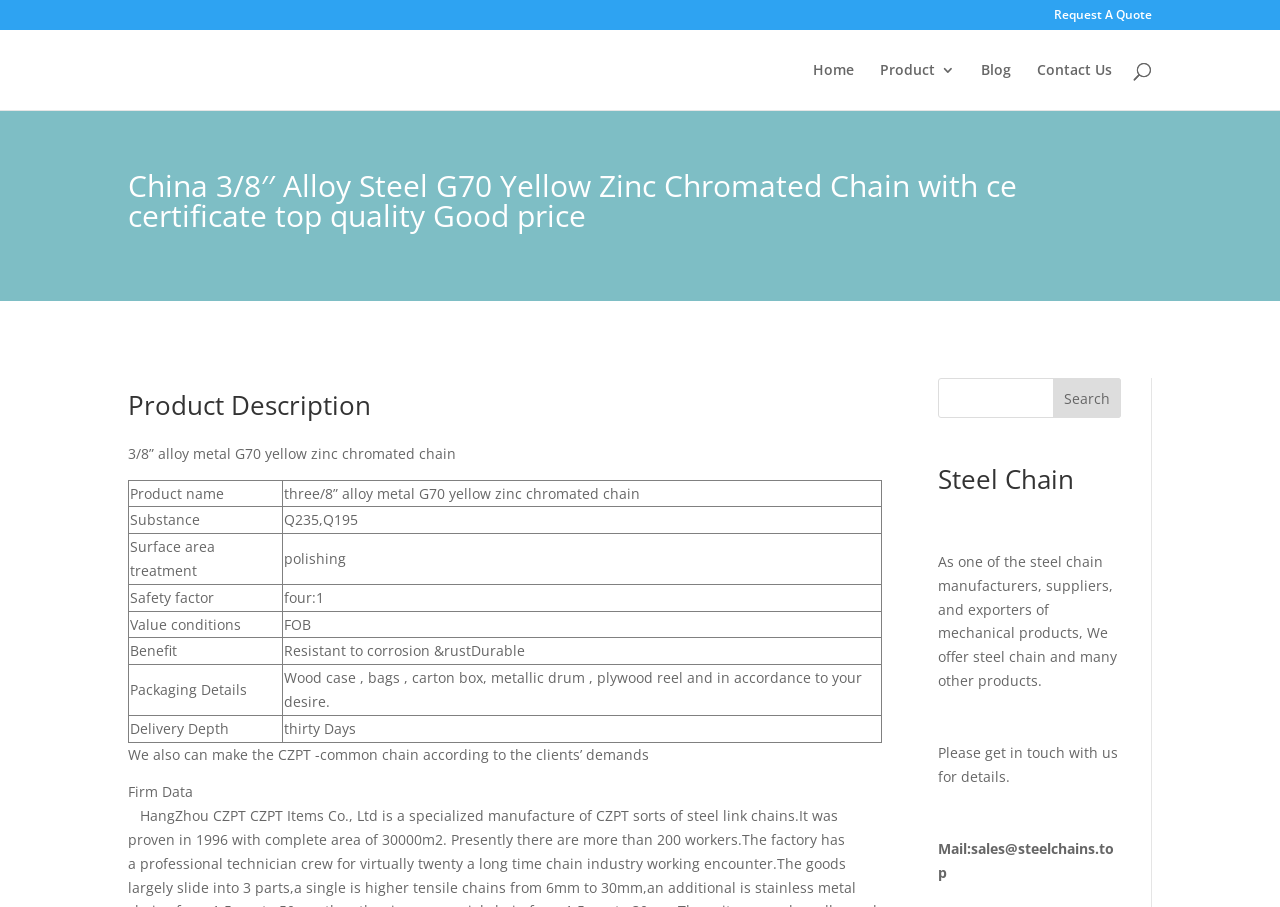Please specify the bounding box coordinates of the element that should be clicked to execute the given instruction: 'Request a quote'. Ensure the coordinates are four float numbers between 0 and 1, expressed as [left, top, right, bottom].

[0.823, 0.01, 0.9, 0.033]